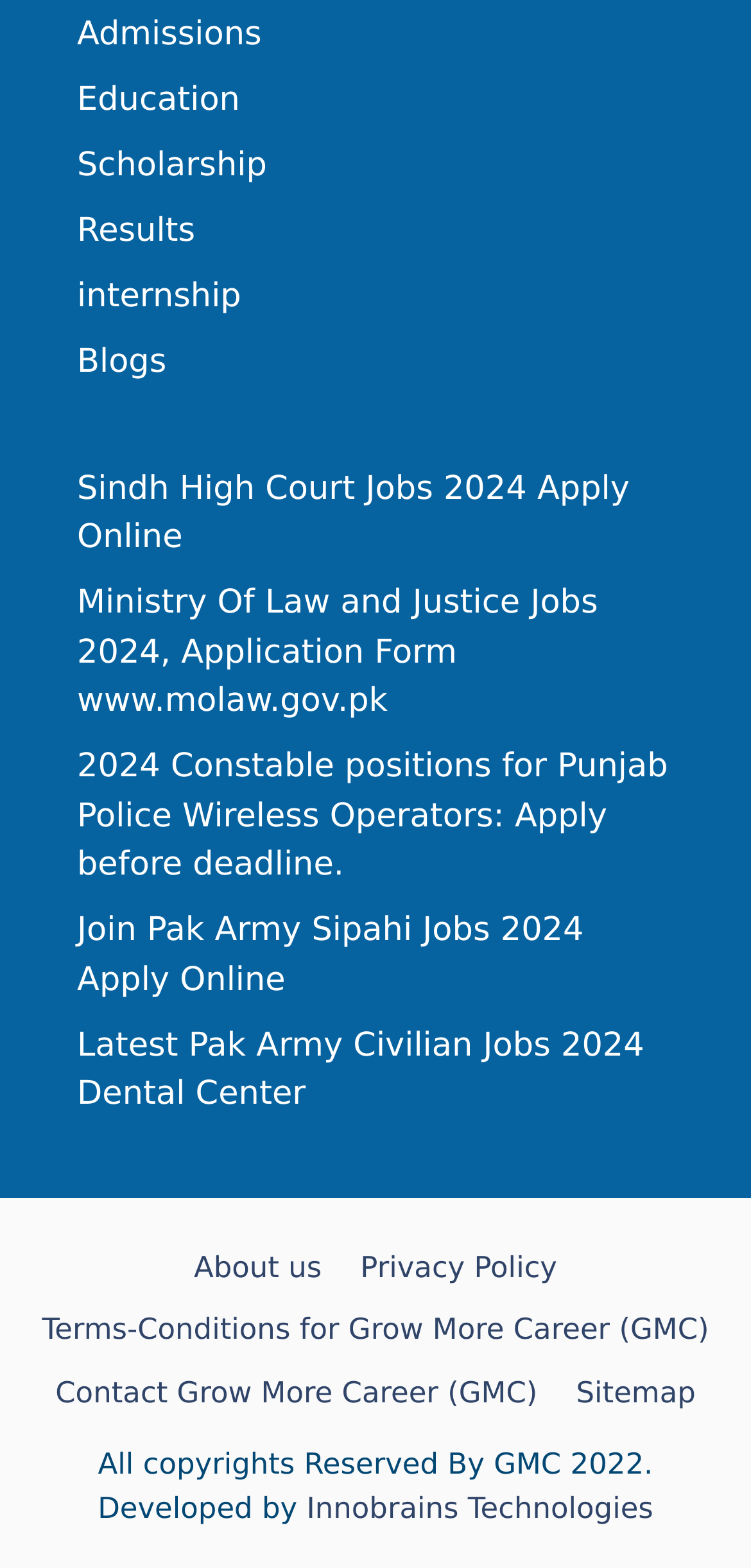Please respond to the question using a single word or phrase:
What is the title of the third job posting?

2024 Constable positions for Punjab Police Wireless Operators